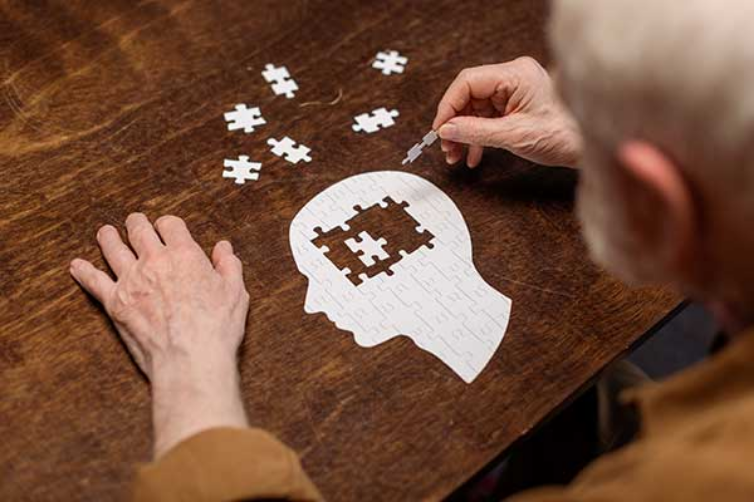Elaborate on all the features and components visible in the image.

The image portrays an elderly individual engaged in assembling a puzzle that features a brain outline, symbolizing themes of memory and cognition. The design includes various puzzle pieces scattered around, with one piece being strategically placed in the center of the silhouette's forehead. This representation highlights the complexities of dementia and memory loss, resonating with the initiative of "Dementia Support and Connecting Sessions." These sessions, hosted by South West Women’s Health, aim to provide support, information, and connection for those navigating the challenges associated with dementia, underscoring the importance of community support during such a daunting journey.